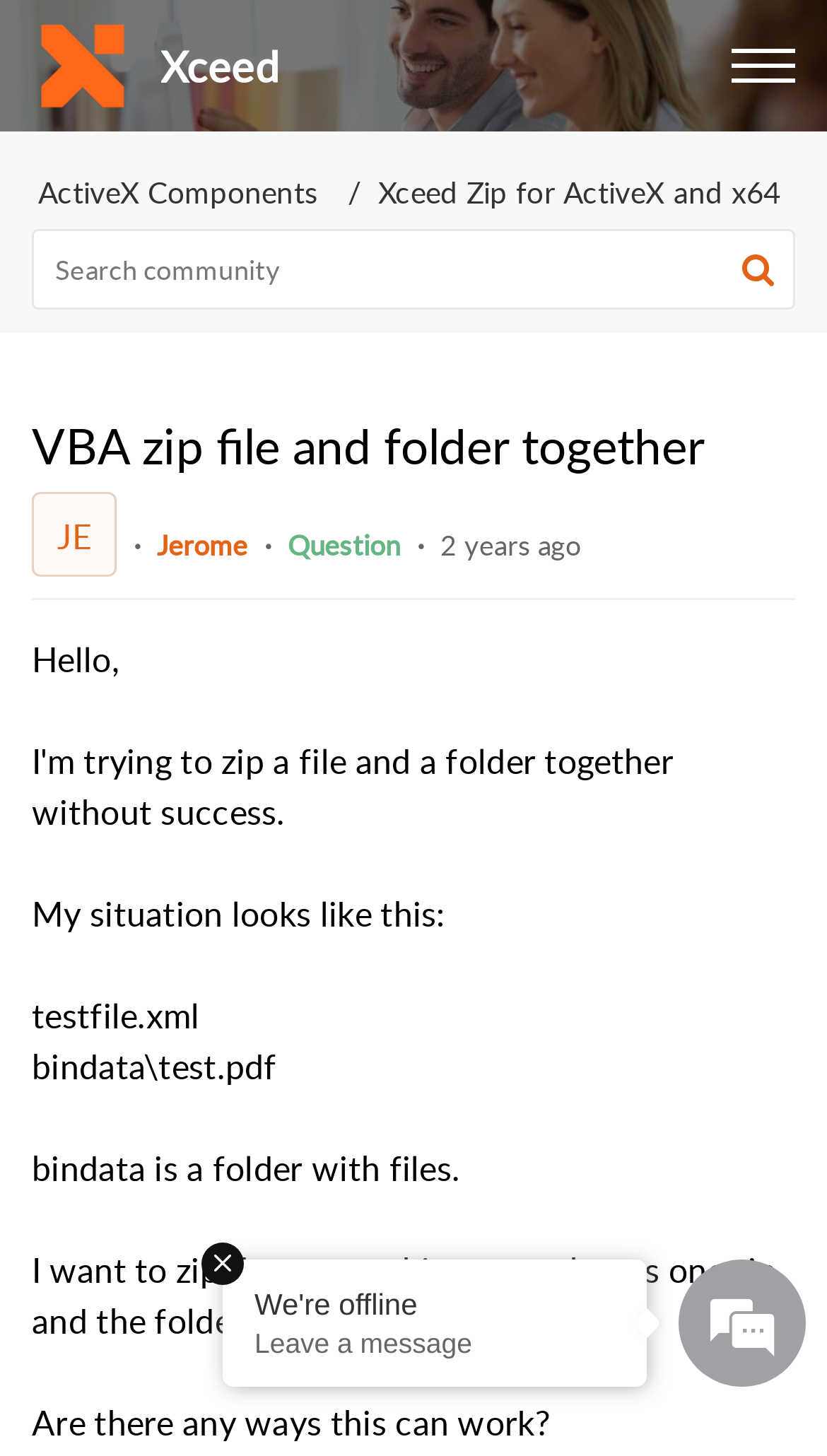Determine the bounding box coordinates for the clickable element to execute this instruction: "Go to 'Xceed home'". Provide the coordinates as four float numbers between 0 and 1, i.e., [left, top, right, bottom].

[0.038, 0.01, 0.162, 0.08]